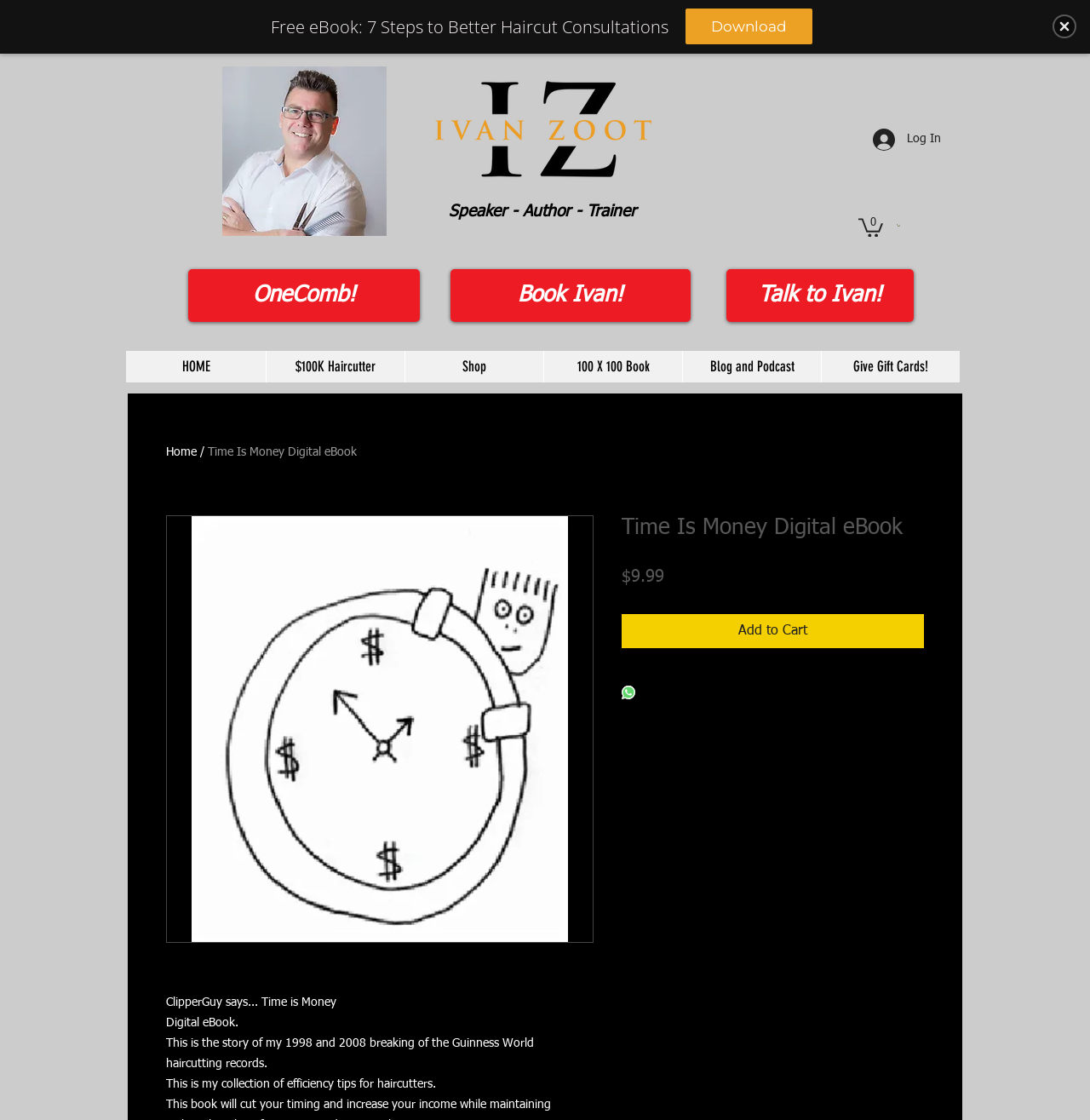Identify the bounding box coordinates of the element to click to follow this instruction: 'Go to the 'Shop' page'. Ensure the coordinates are four float values between 0 and 1, provided as [left, top, right, bottom].

[0.371, 0.314, 0.498, 0.342]